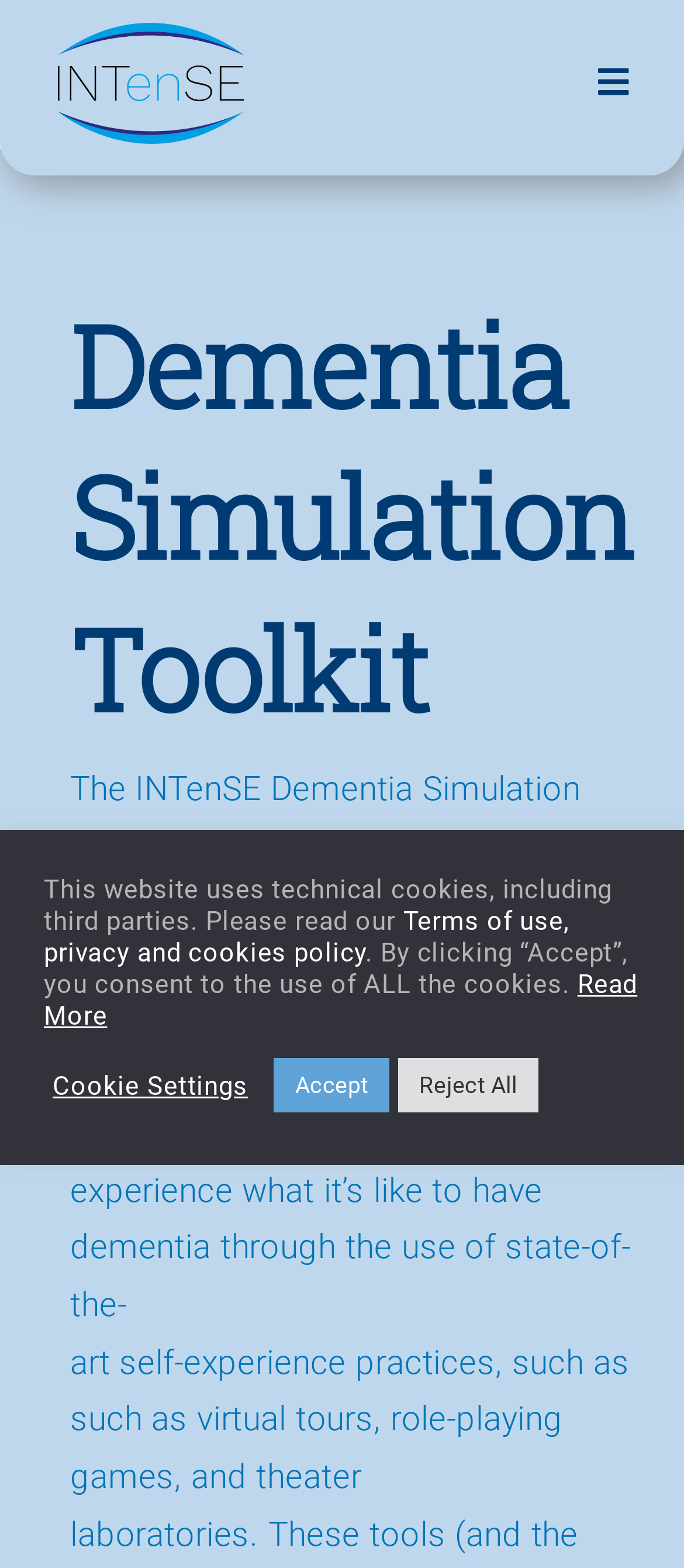Use the information in the screenshot to answer the question comprehensively: What is the language of the webpage?

I determined the language of the webpage by looking at the link element with the text 'English' and a bounding box coordinate of [0.0, 0.626, 1.0, 0.699]. This element is likely a language selector, and the presence of the English flag icon next to it suggests that the webpage is currently in English.